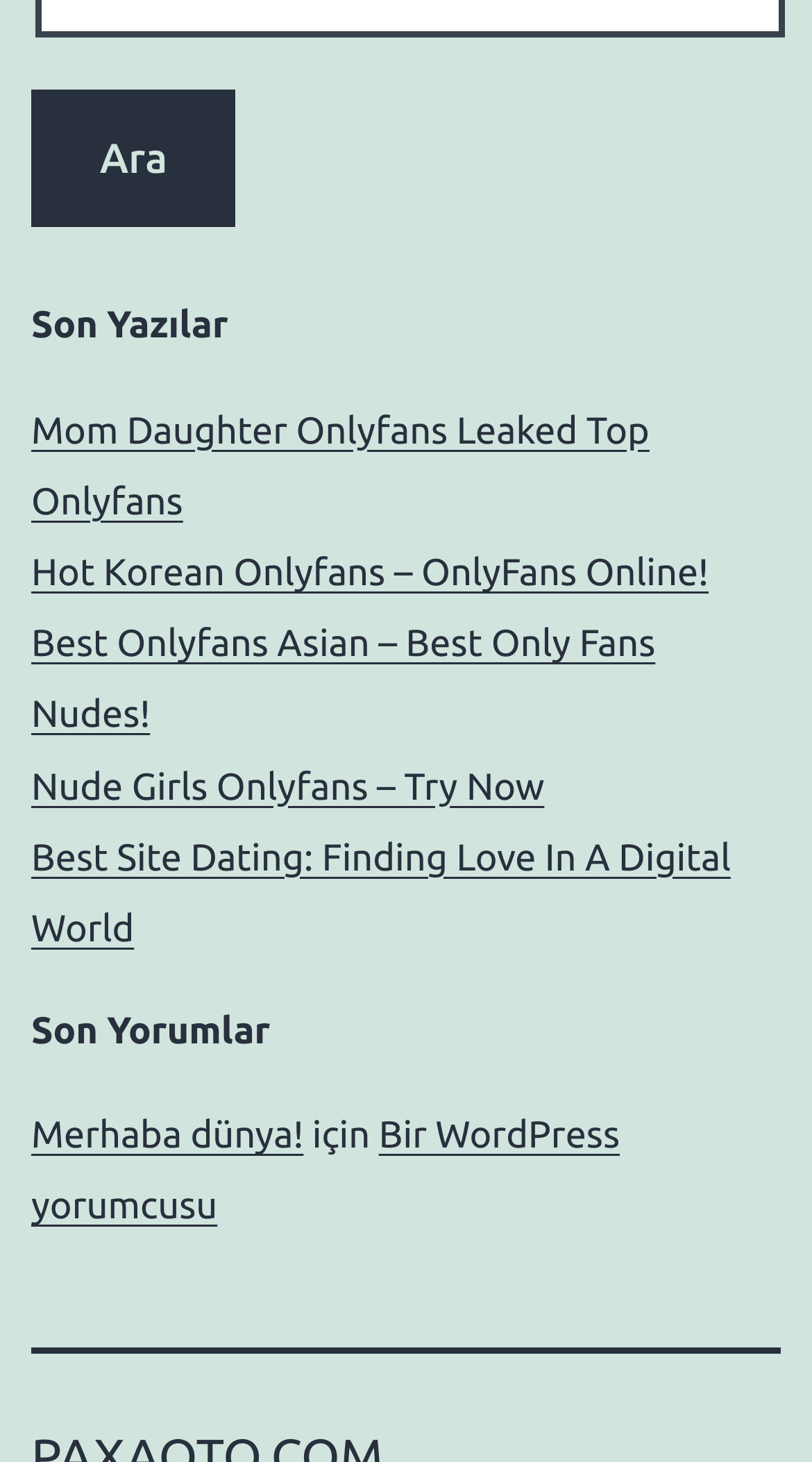Given the description of a UI element: "Bir WordPress yorumcusu", identify the bounding box coordinates of the matching element in the webpage screenshot.

[0.038, 0.762, 0.763, 0.84]